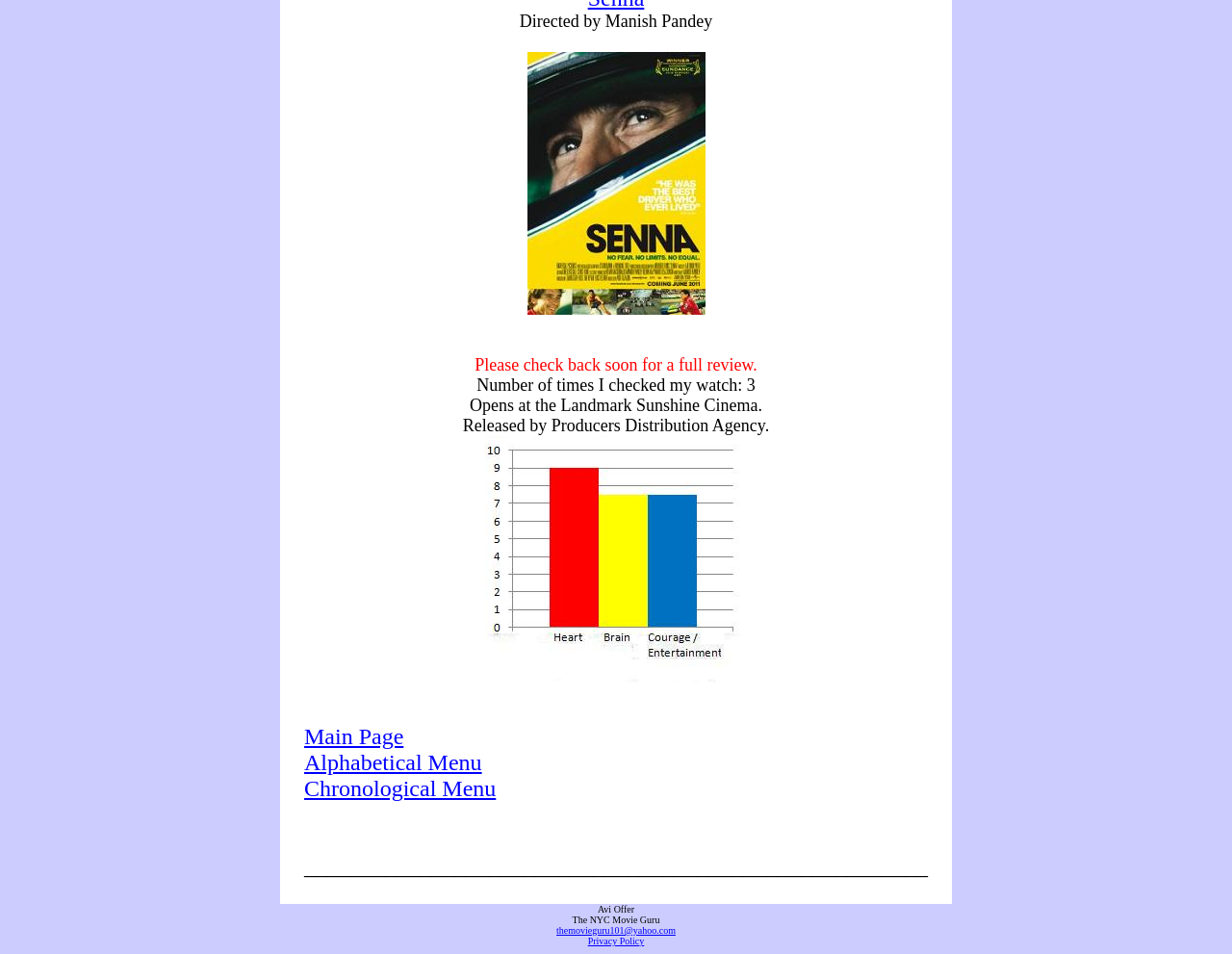What is the email address of the NYC Movie Guru?
Please ensure your answer to the question is detailed and covers all necessary aspects.

The answer can be found in the link element with the text 'themovieguru101@yahoo.com' at the bottom of the webpage.